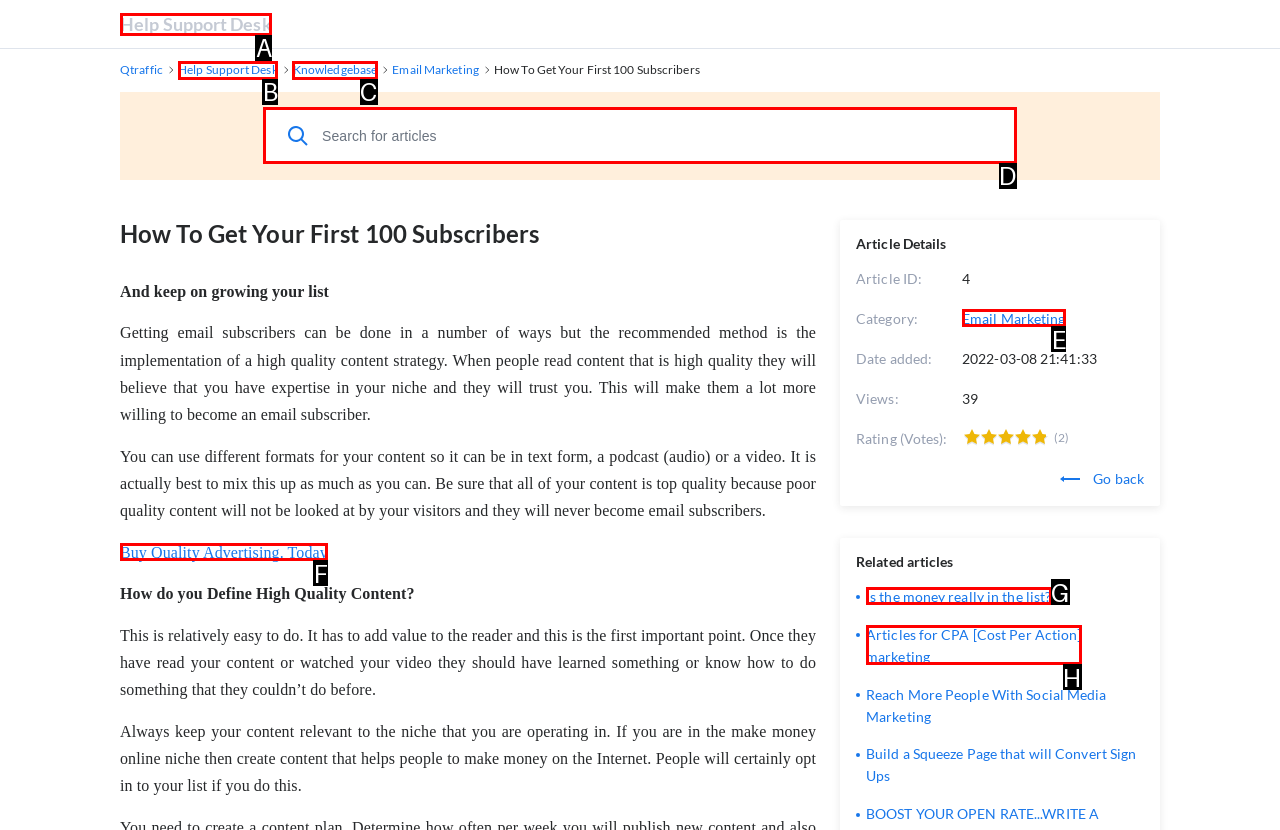Select the HTML element that needs to be clicked to carry out the task: Search for articles
Provide the letter of the correct option.

D